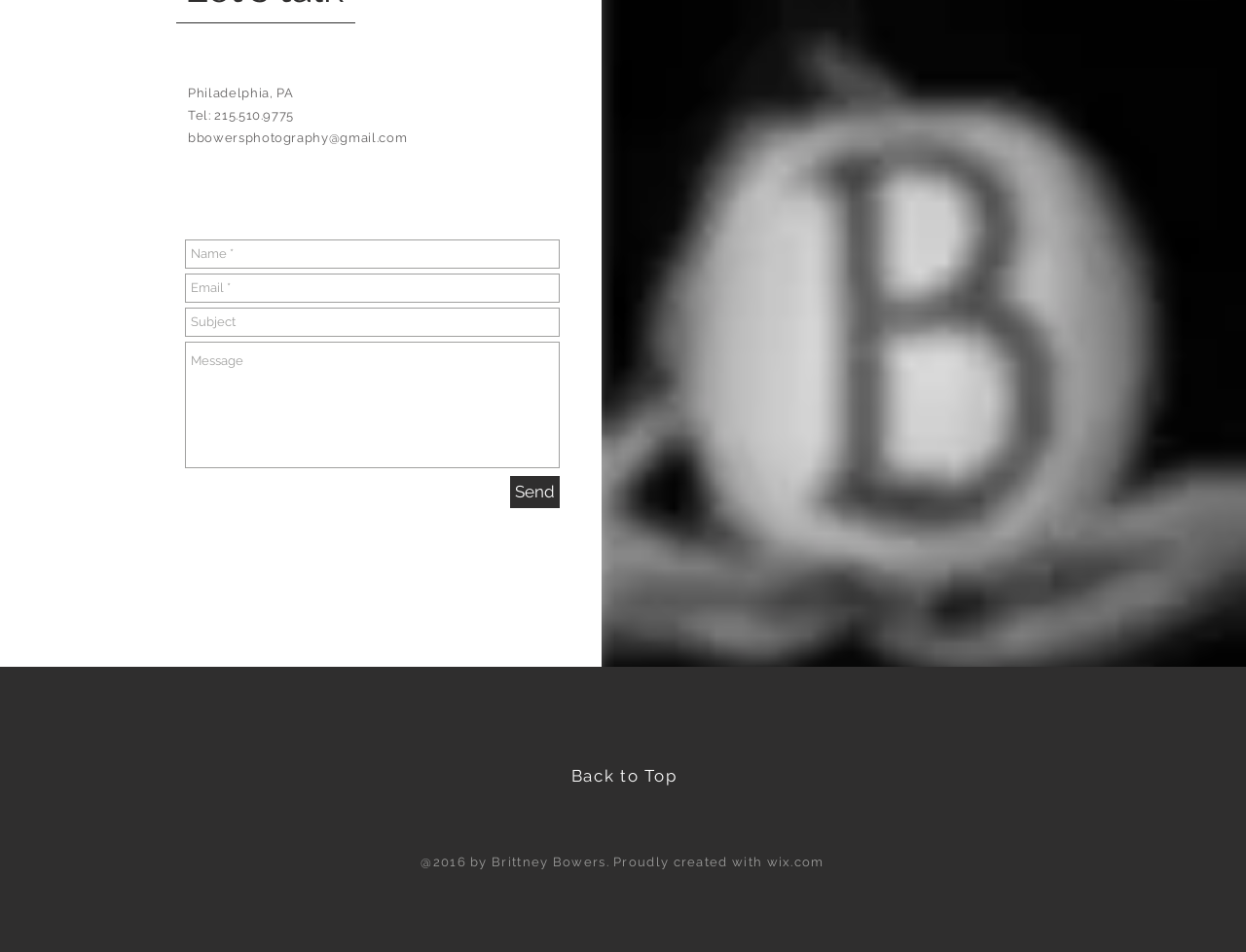Specify the bounding box coordinates of the area to click in order to execute this command: 'Click the Send button'. The coordinates should consist of four float numbers ranging from 0 to 1, and should be formatted as [left, top, right, bottom].

[0.409, 0.5, 0.449, 0.534]